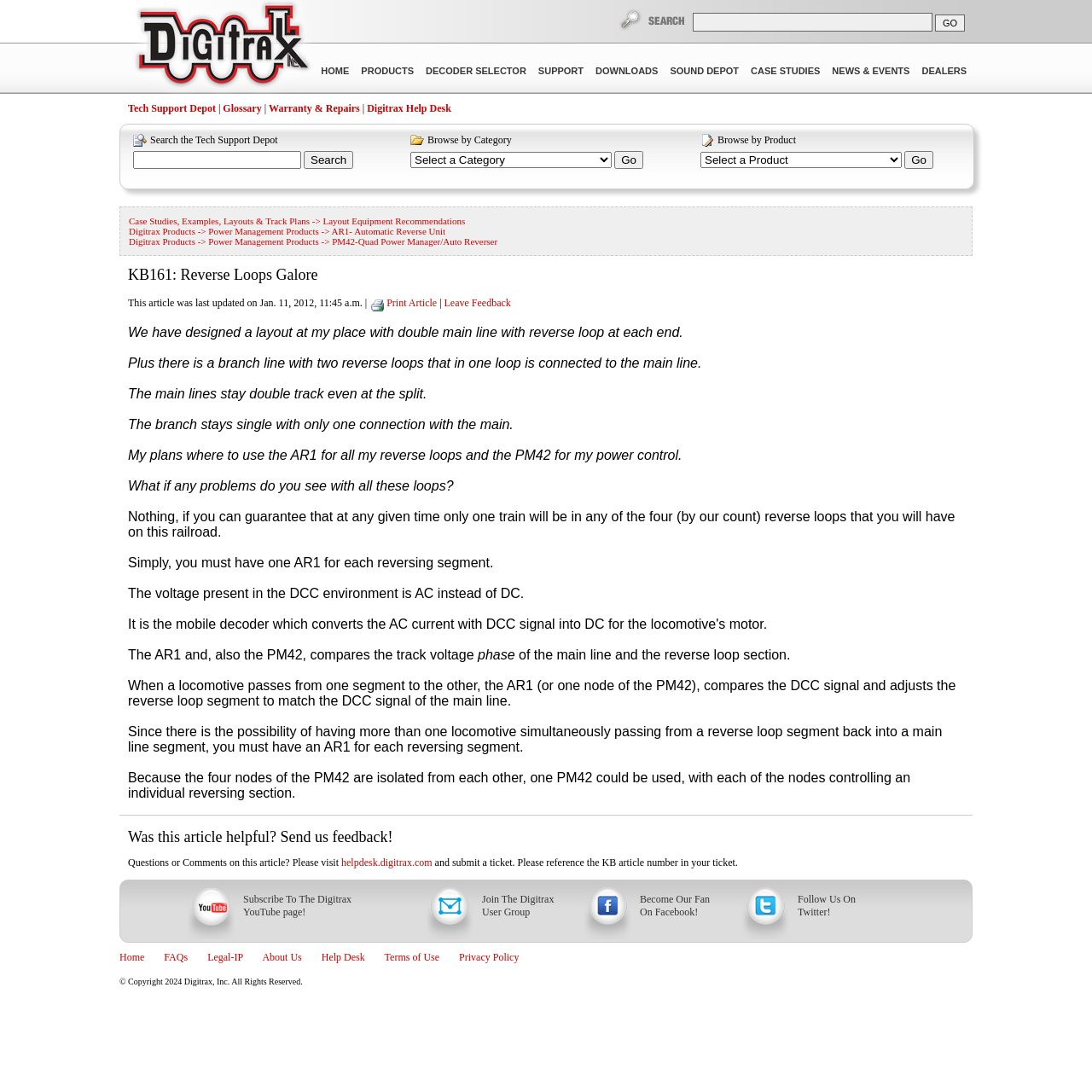Provide a single word or phrase to answer the given question: 
What is the company name at the top of the webpage?

Digitrax, Inc.